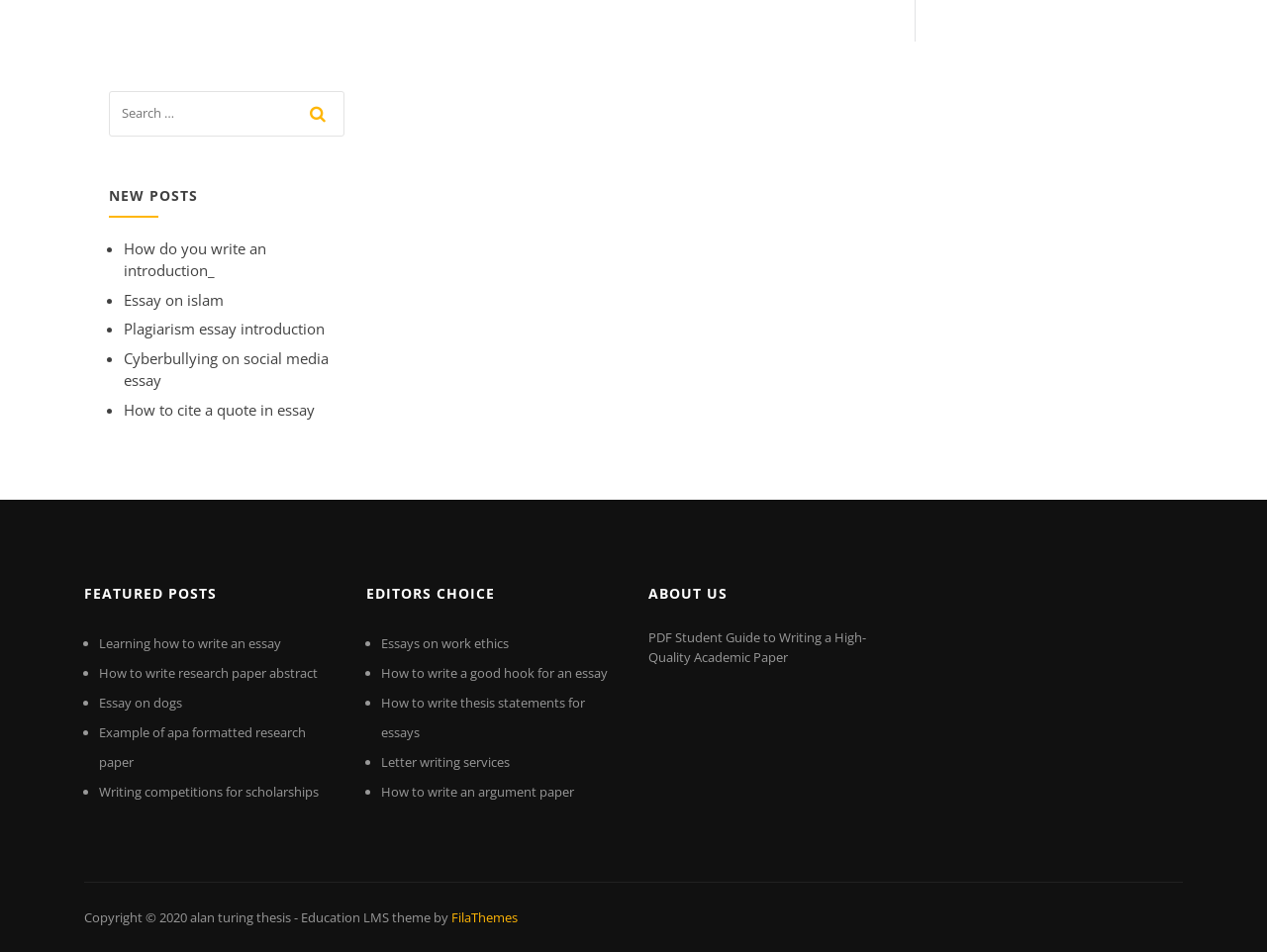Identify the bounding box for the element characterized by the following description: "Cyberbullying on social media essay".

[0.098, 0.366, 0.259, 0.41]